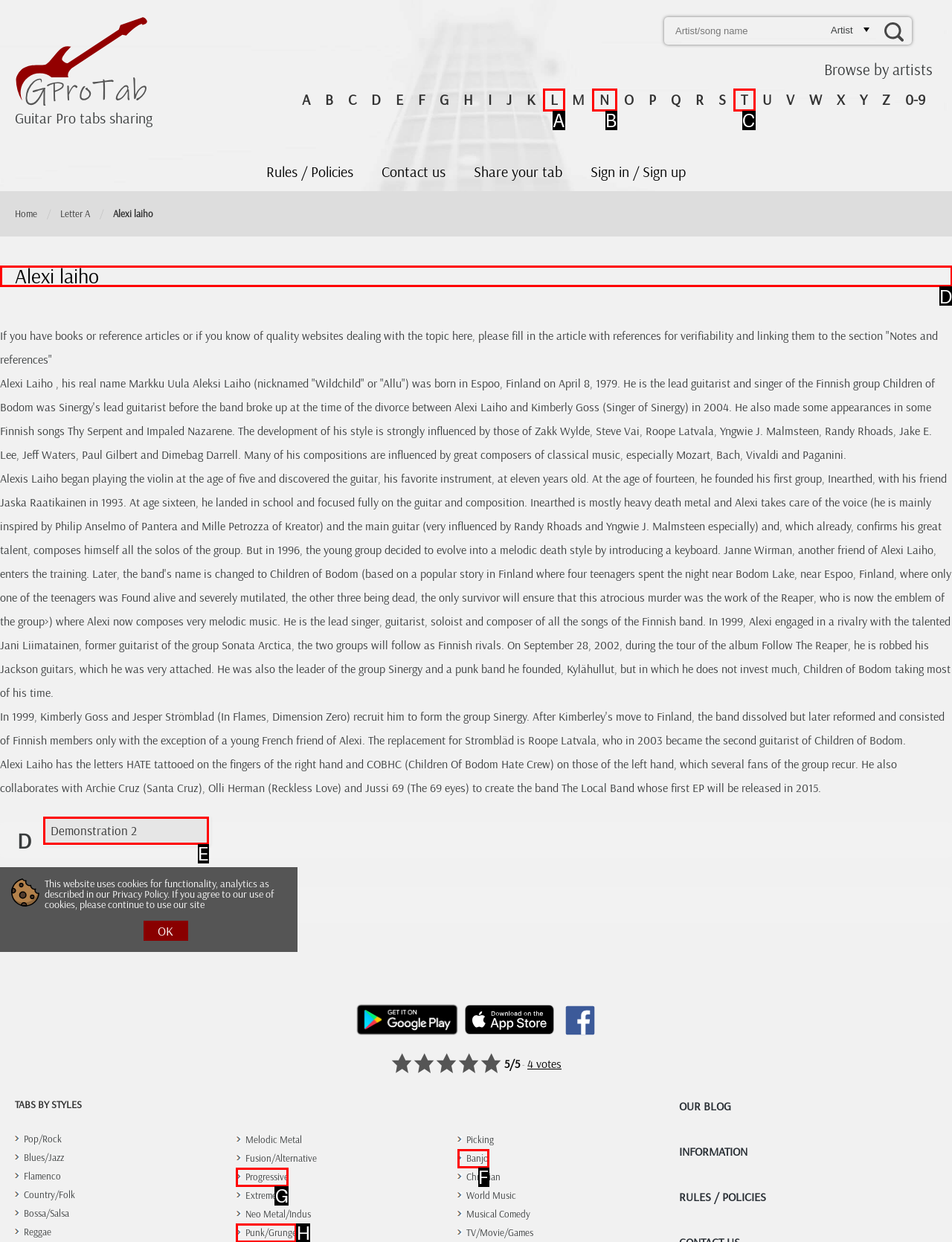Choose the letter that corresponds to the correct button to accomplish the task: Read about Alexi Laiho's biography
Reply with the letter of the correct selection only.

D